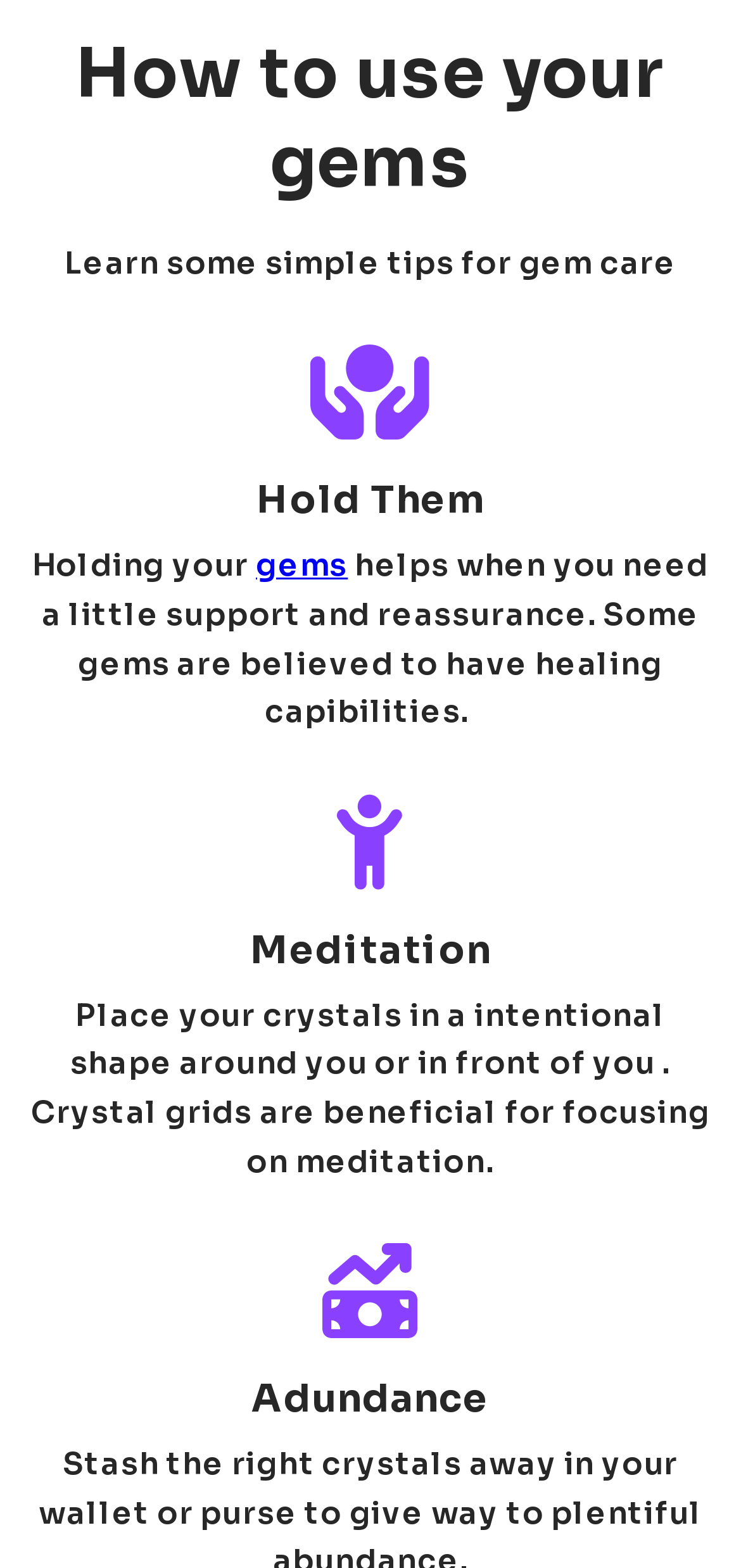Specify the bounding box coordinates of the element's region that should be clicked to achieve the following instruction: "Read about holding gems". The bounding box coordinates consist of four float numbers between 0 and 1, in the format [left, top, right, bottom].

[0.038, 0.305, 0.962, 0.336]